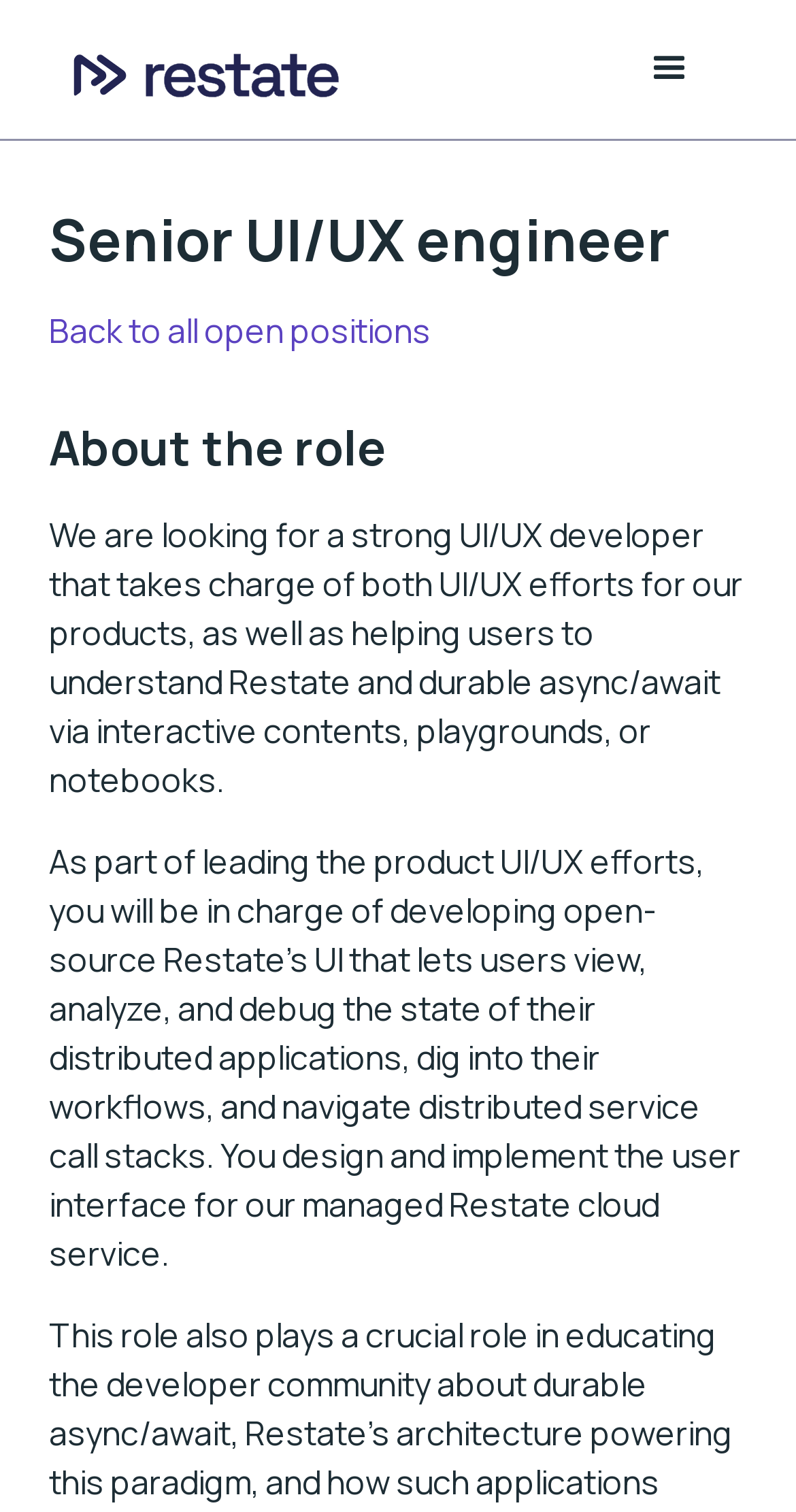Kindly respond to the following question with a single word or a brief phrase: 
What is the purpose of the interactive contents?

Helping users understand